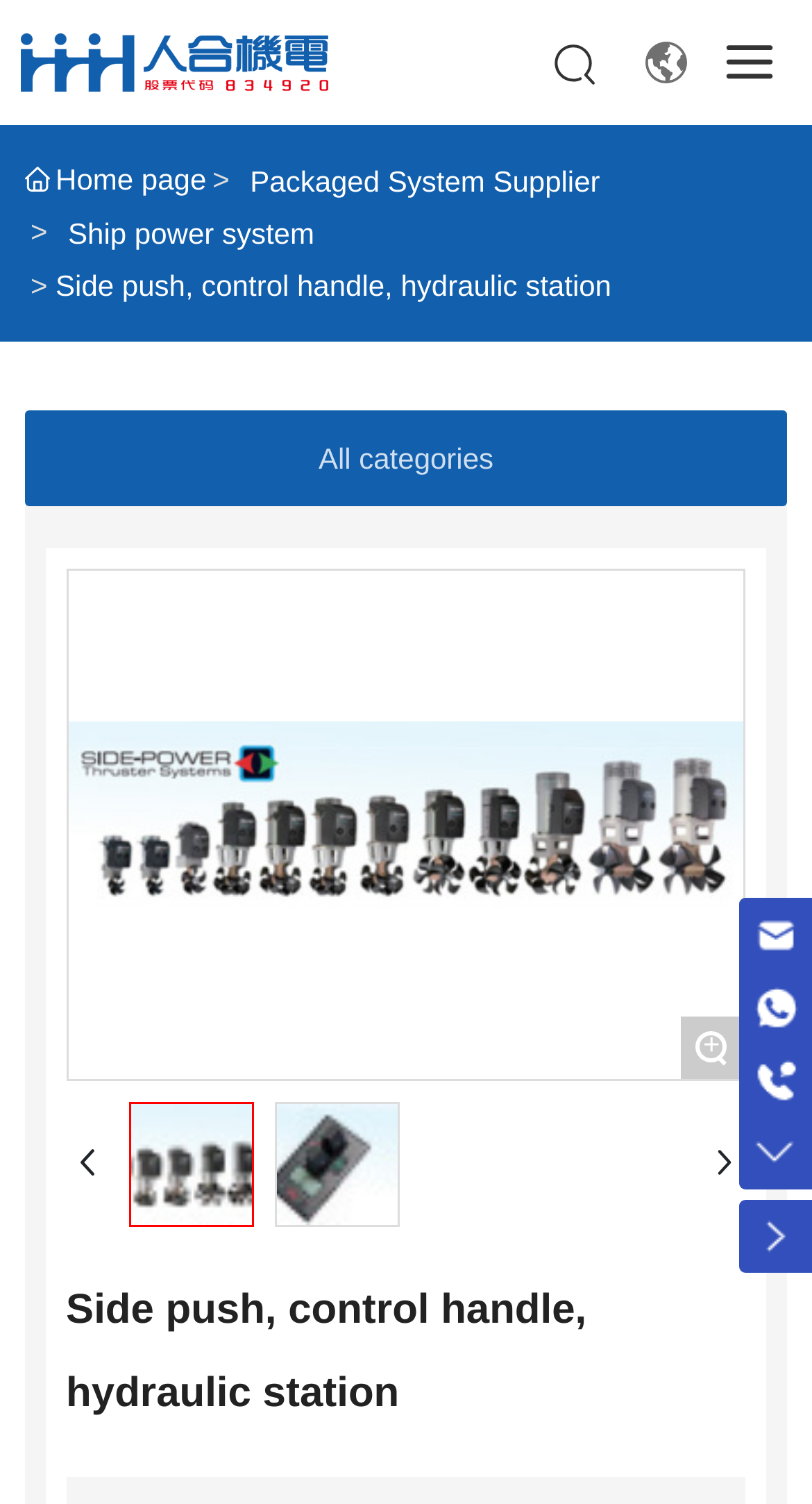Determine the bounding box coordinates for the region that must be clicked to execute the following instruction: "View all categories".

[0.03, 0.273, 0.97, 0.337]